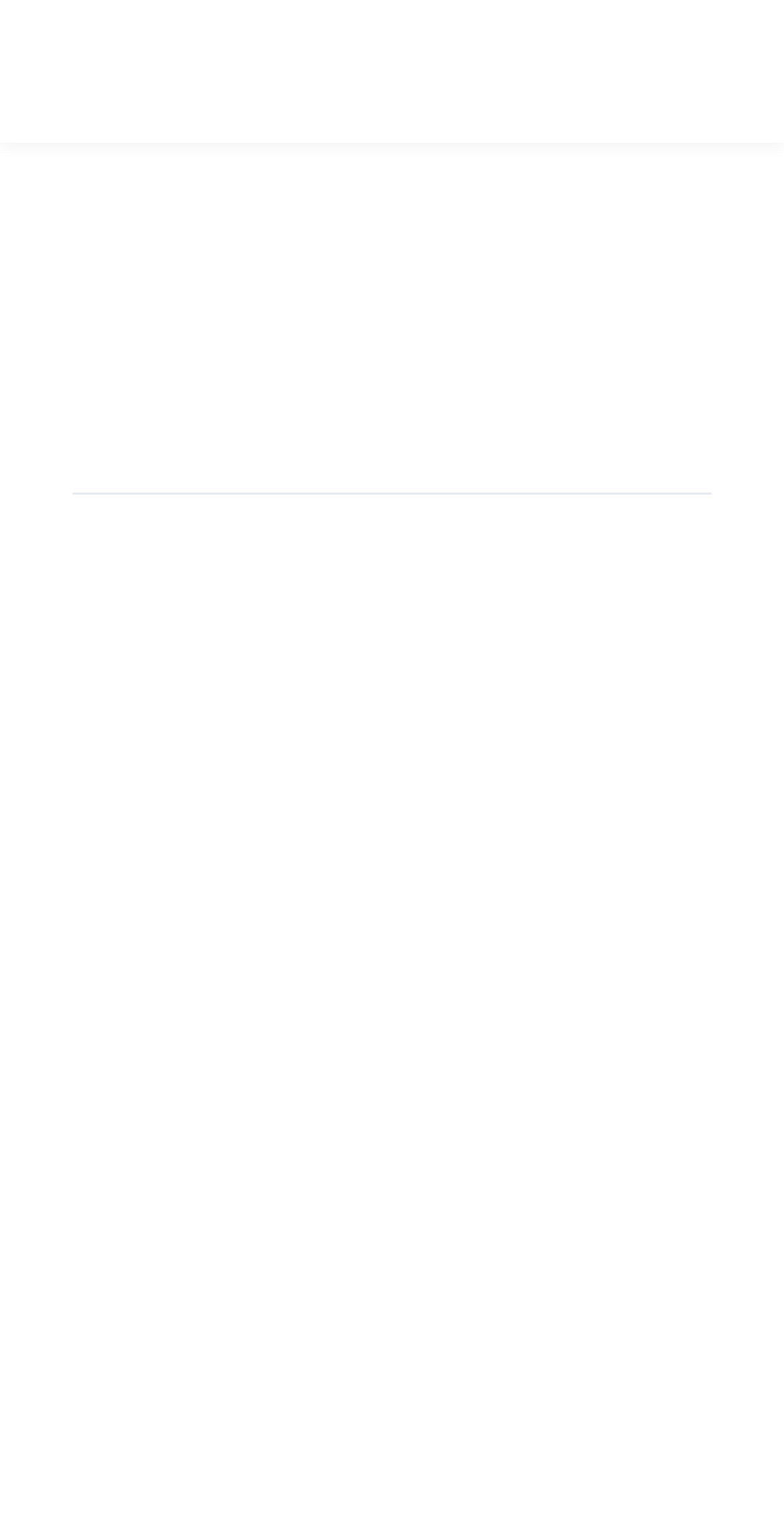What is the last link on the navigation menu?
Give a detailed response to the question by analyzing the screenshot.

I analyzed the bounding box coordinates of the links on the navigation menu and found that the link 'About' has the largest x2 value (0.954), which indicates it is the last link on the menu.